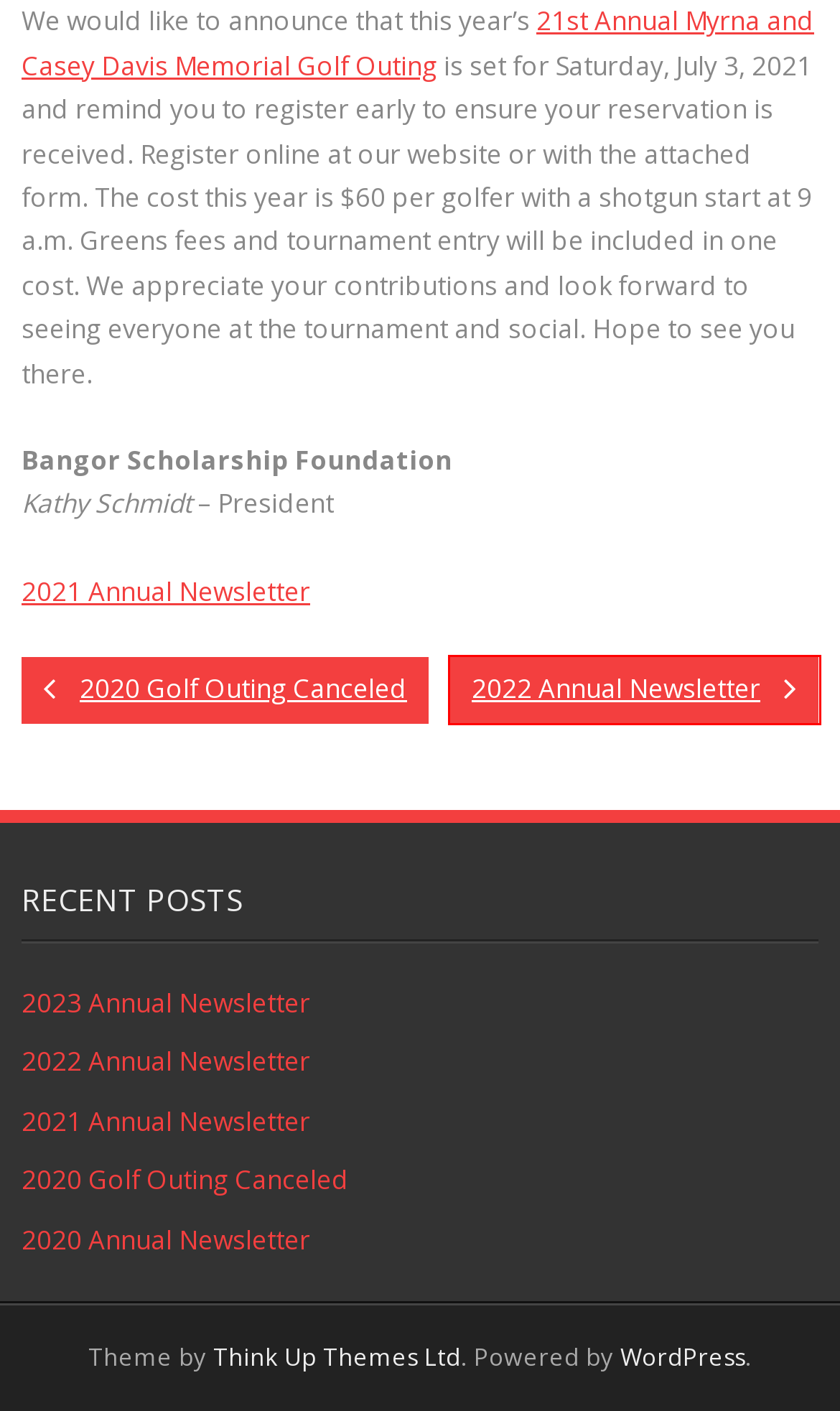You have been given a screenshot of a webpage, where a red bounding box surrounds a UI element. Identify the best matching webpage description for the page that loads after the element in the bounding box is clicked. Options include:
A. 2020 Golf Outing Canceled – Bangor Scholarship Foundation
B. 2022 Annual Newsletter – Bangor Scholarship Foundation
C. Myrna & Casey Davis Memorial Golf Outing – Bangor Scholarship Foundation
D. Blog Tool, Publishing Platform, and CMS – WordPress.org
E. Think Up Themes | Premium WordPress Themes
F. Annual Newsletters – Bangor Scholarship Foundation
G. 2023 Annual Newsletter – Bangor Scholarship Foundation
H. 2020 Annual Newsletter – Bangor Scholarship Foundation

B